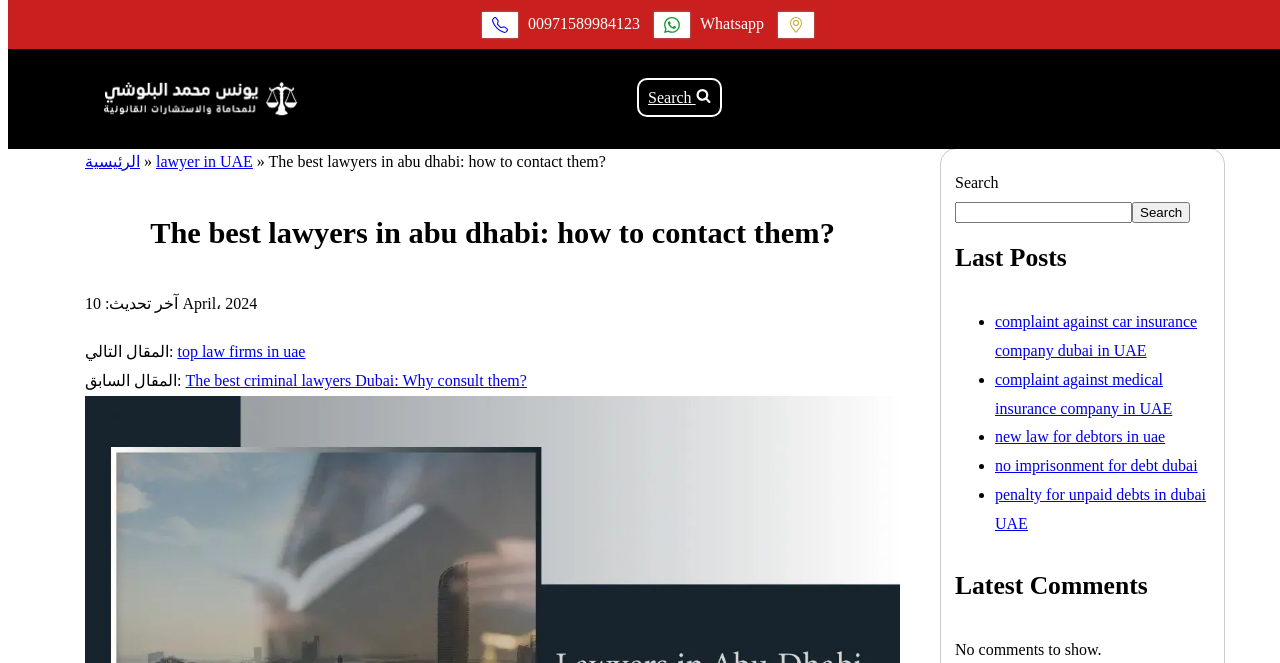Kindly determine the bounding box coordinates for the clickable area to achieve the given instruction: "Search for something".

[0.746, 0.304, 0.884, 0.336]